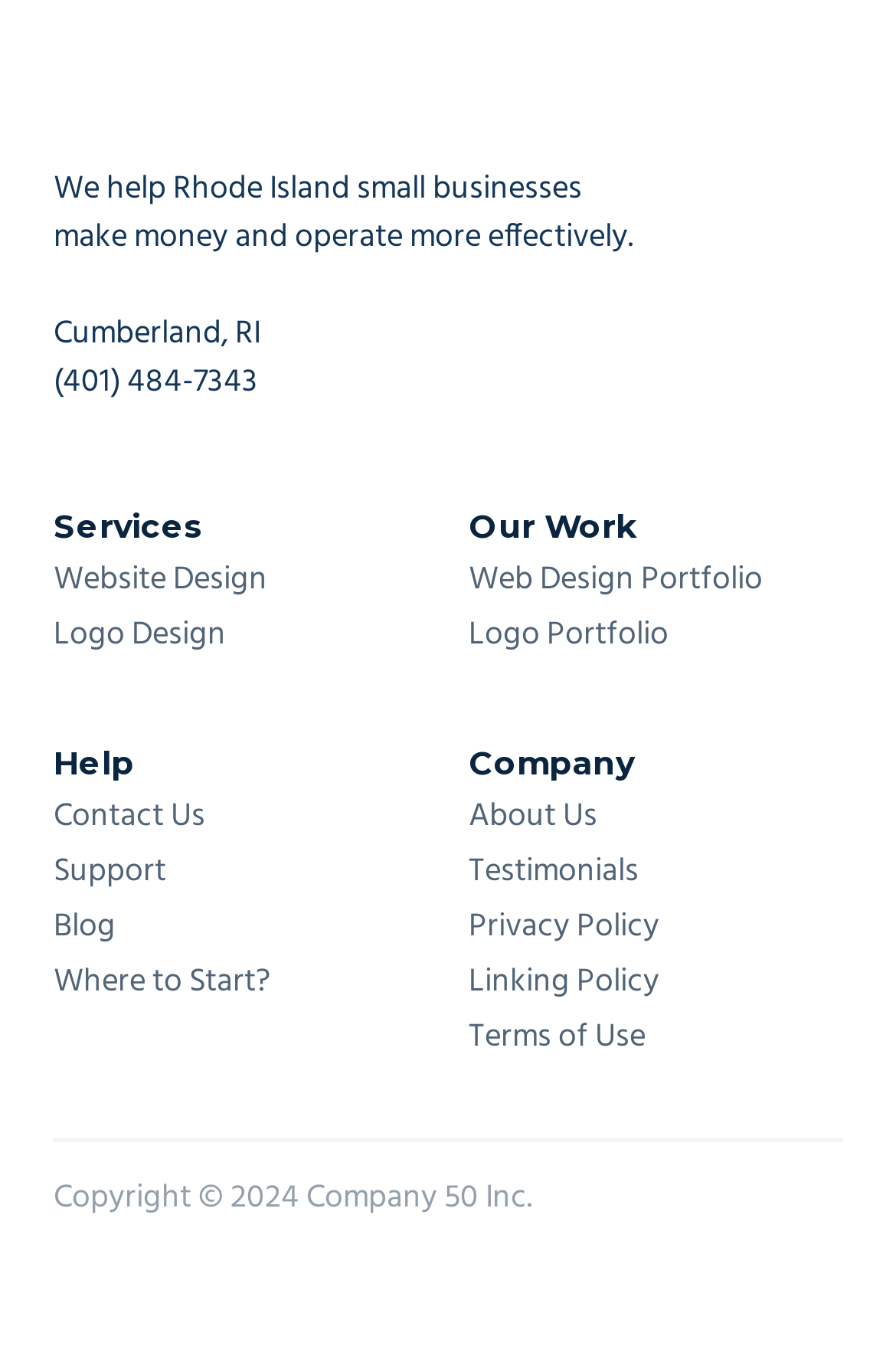Specify the bounding box coordinates for the region that must be clicked to perform the given instruction: "Contact the company".

[0.042, 0.576, 0.495, 0.617]